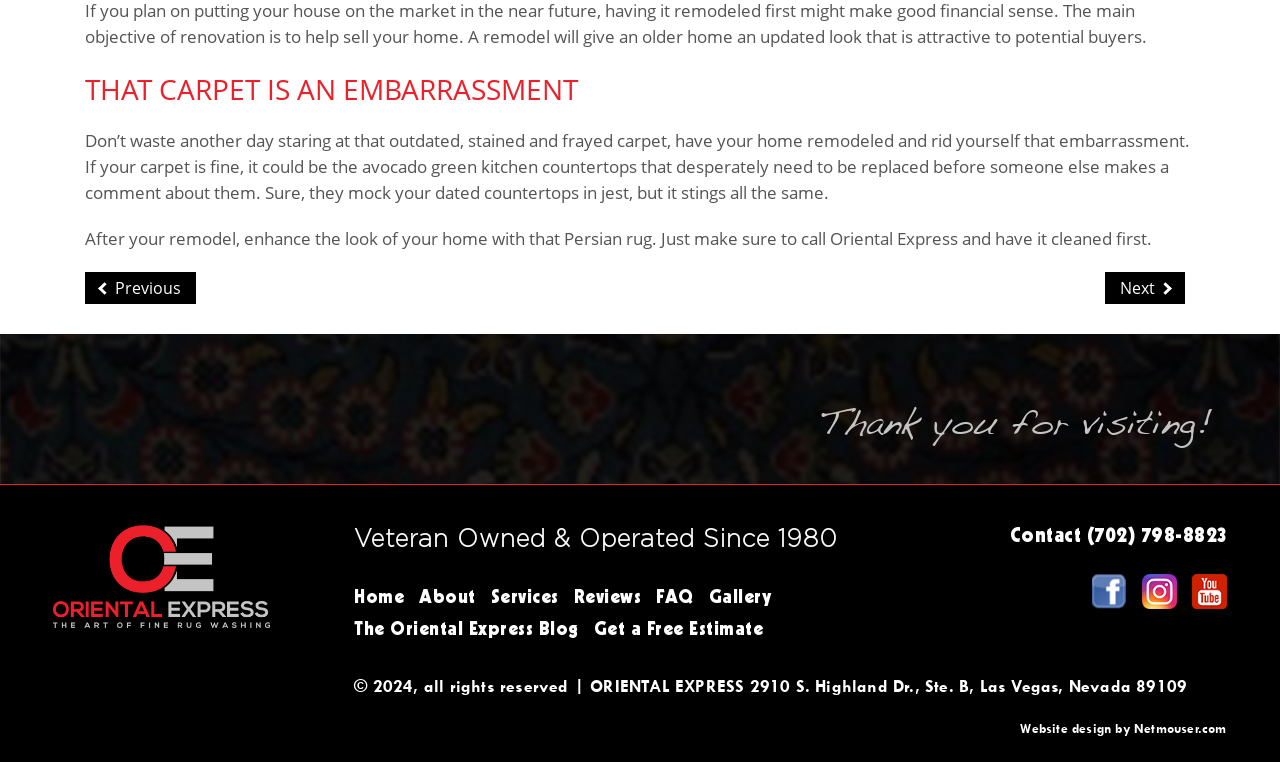Locate the bounding box coordinates of the region to be clicked to comply with the following instruction: "Search for something". The coordinates must be four float numbers between 0 and 1, in the form [left, top, right, bottom].

None